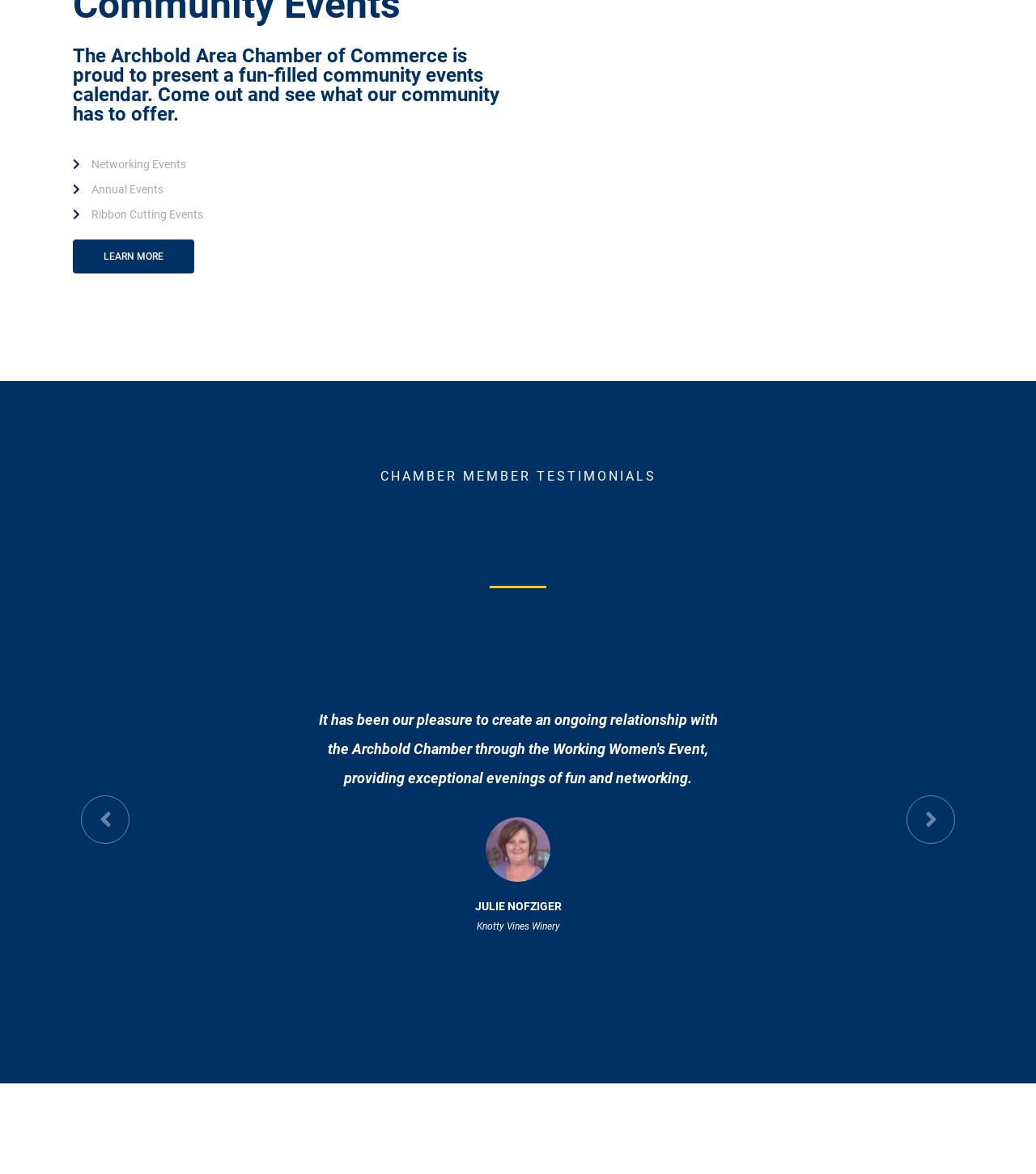Review the image closely and give a comprehensive answer to the question: What type of events are listed on this webpage?

Based on the heading 'The Archbold Area Chamber of Commerce is proud to present a fun-filled community events calendar.', it is clear that the webpage is listing community events. The subheadings 'Networking Events', 'Annual Events', and 'Ribbon Cutting Events' further support this conclusion.